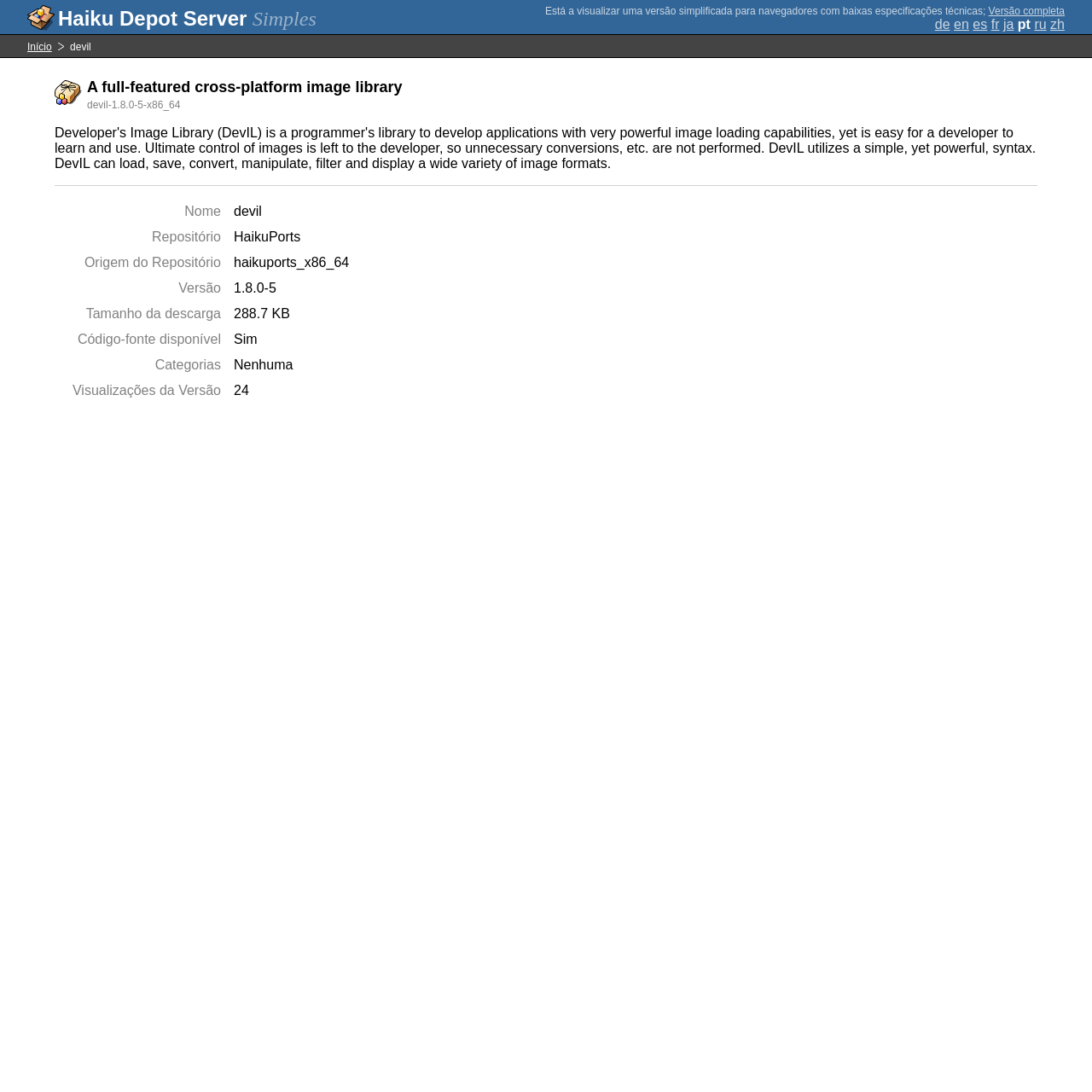Provide a one-word or one-phrase answer to the question:
Is the source code available?

Sim